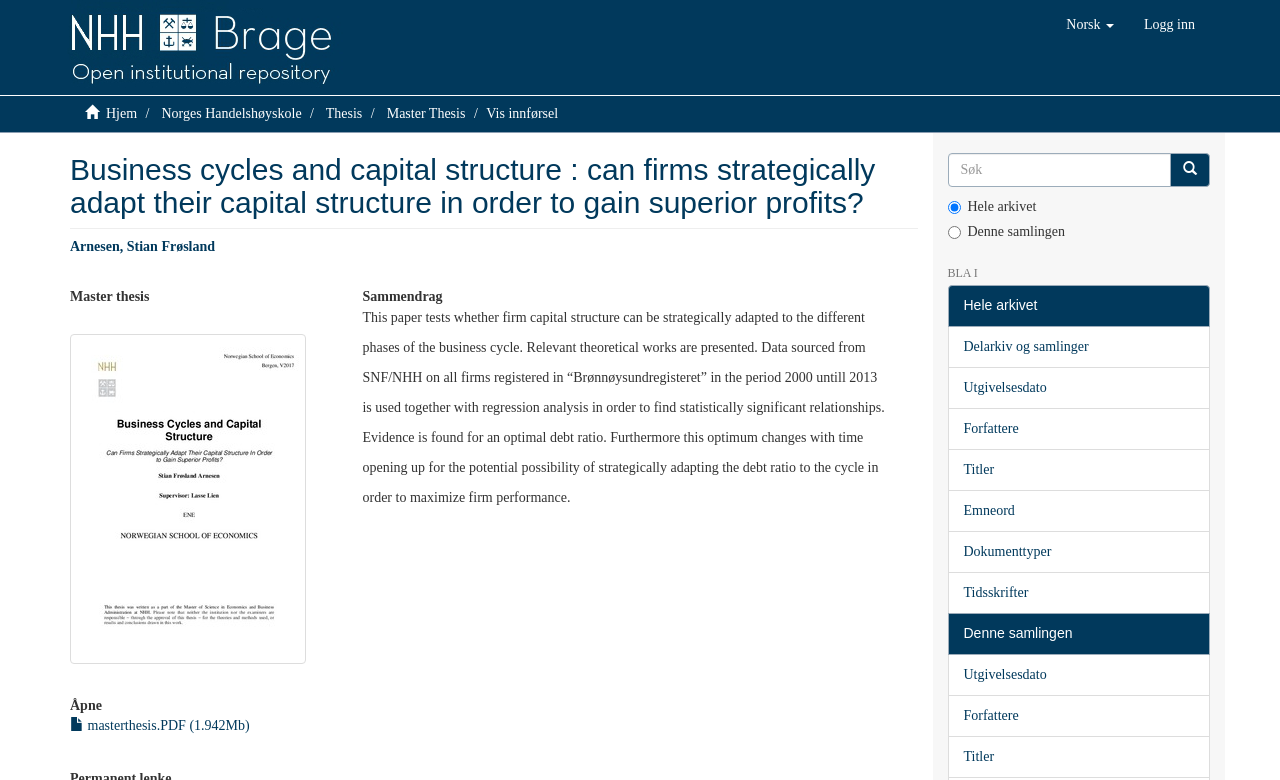What is the purpose of the textbox at the top right?
Please give a detailed and elaborate answer to the question.

I looked at the top right corner of the webpage and found a textbox with a button labeled 'Søk'. This suggests that the purpose of the textbox is to allow users to search for something.